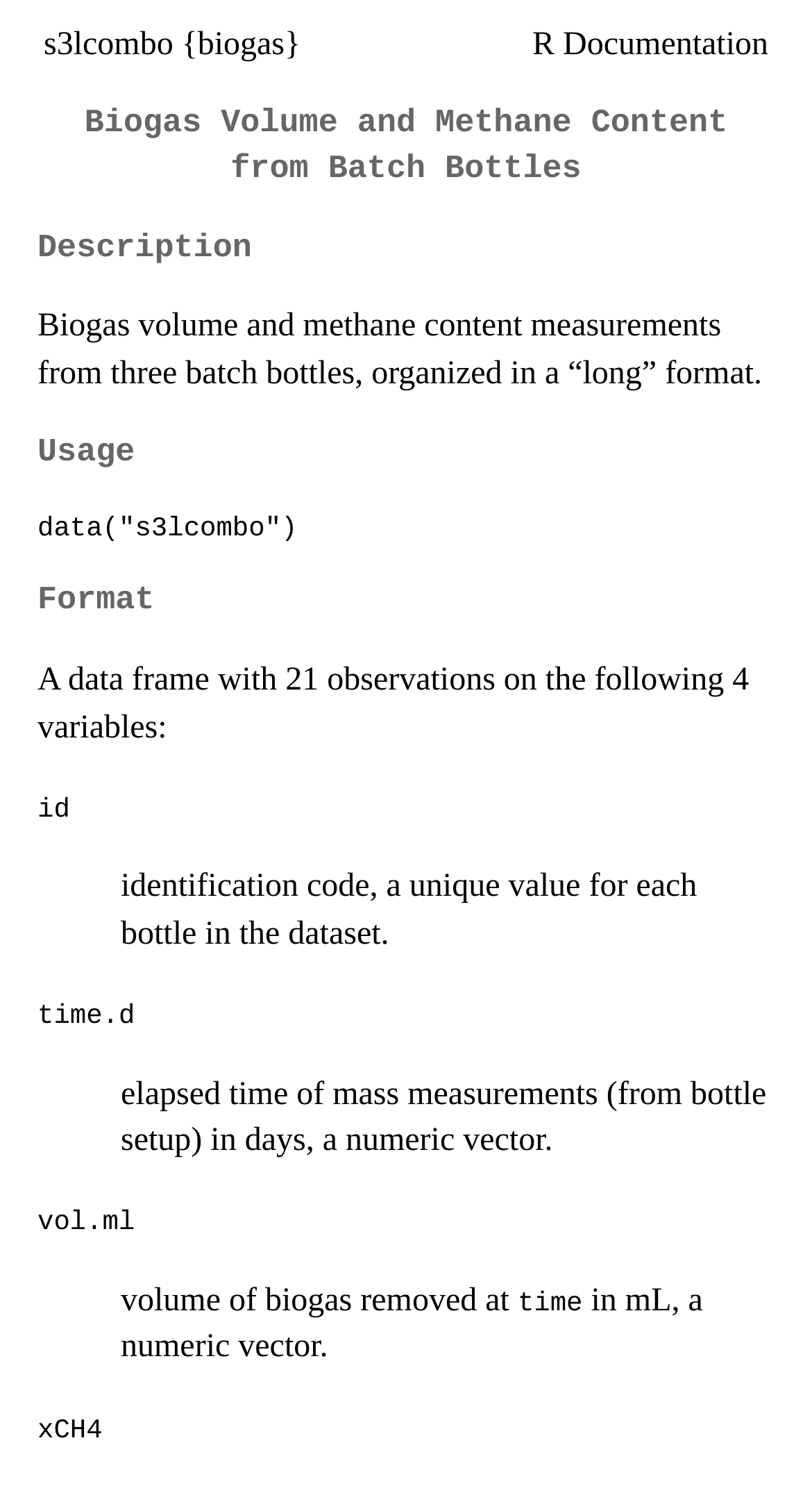Give a succinct answer to this question in a single word or phrase: 
What is the unit of 'vol.ml'?

mL